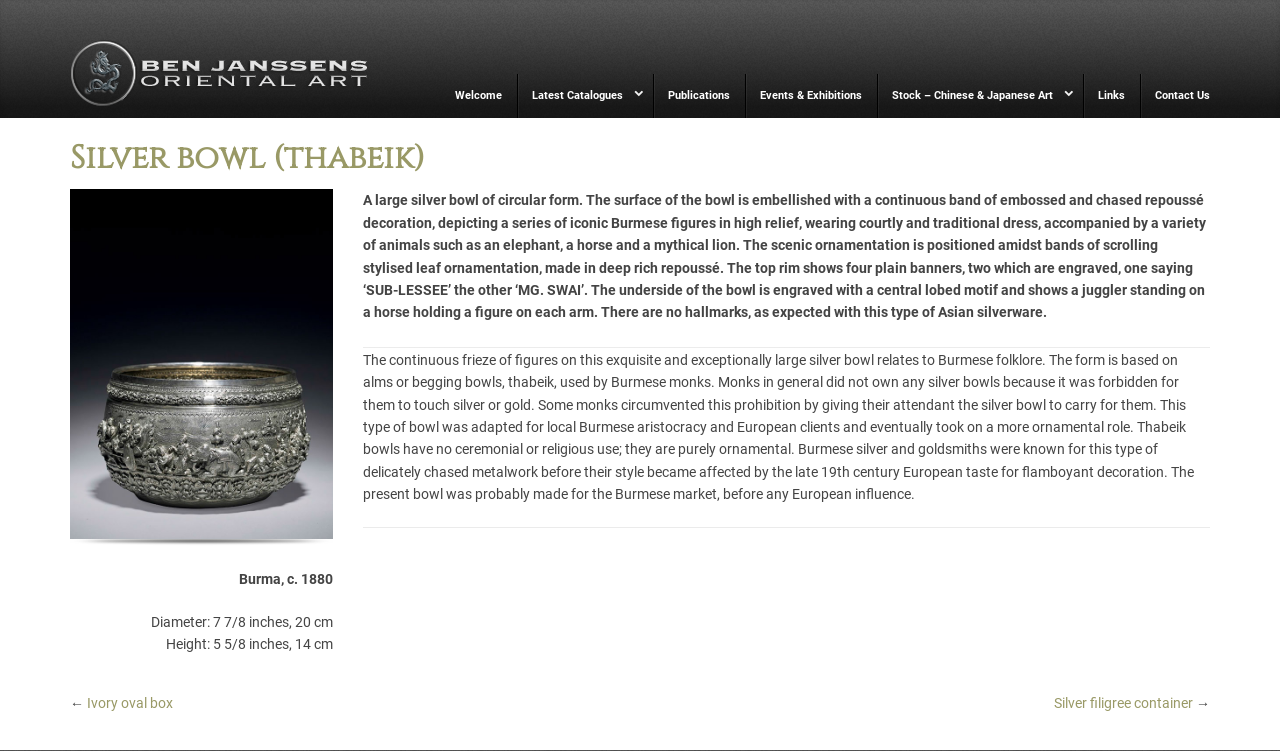Based on what you see in the screenshot, provide a thorough answer to this question: What is the diameter of the bowl?

I found the answer by looking at the text description of the bowl, which provides the diameter as '7 7/8 inches, 20 cm'.